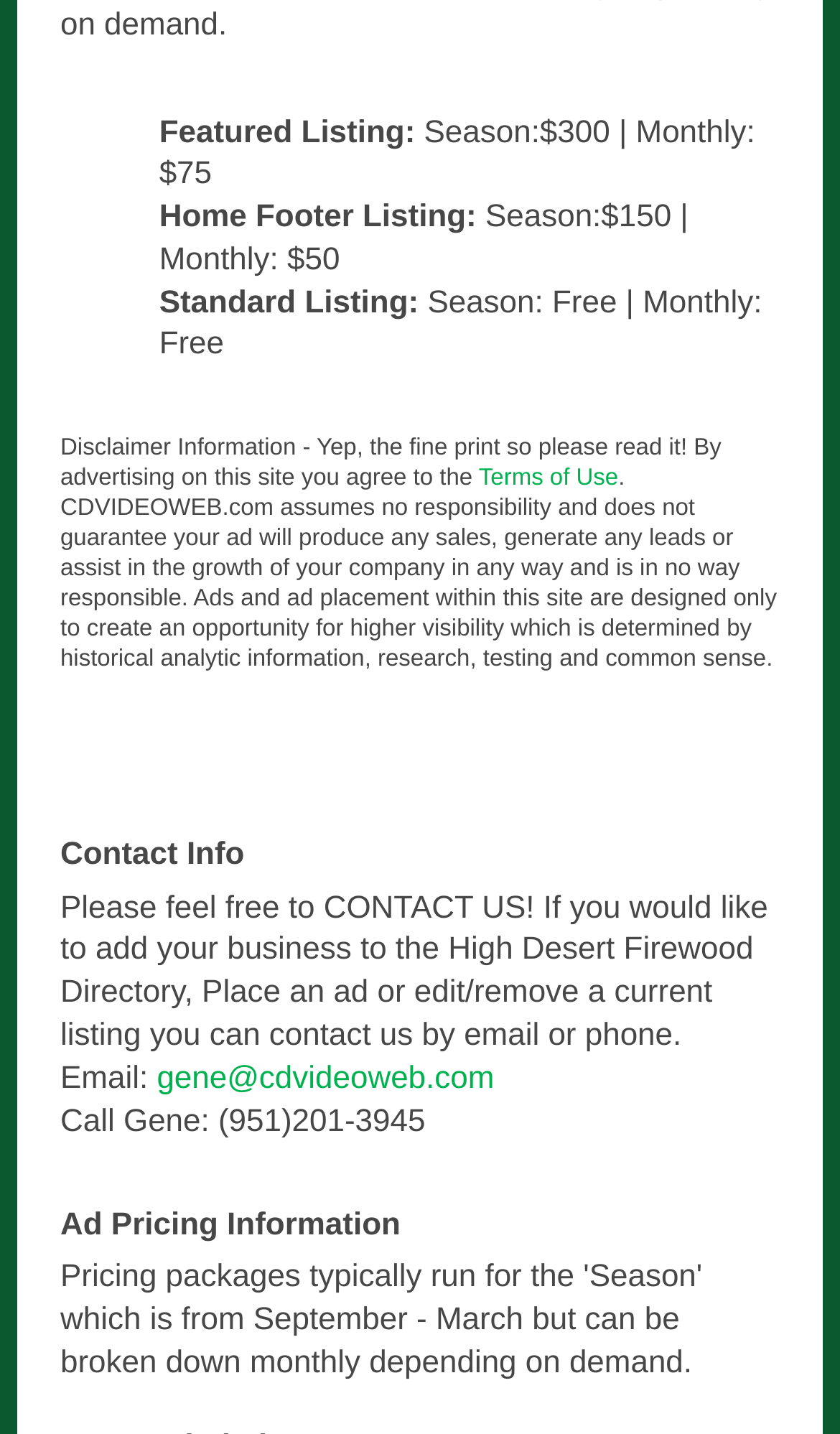What is the phone number of Gene?
Provide an in-depth answer to the question, covering all aspects.

I found the answer by looking at the 'Contact Info' section, which provides Gene's phone number as '(951)201-3945'.